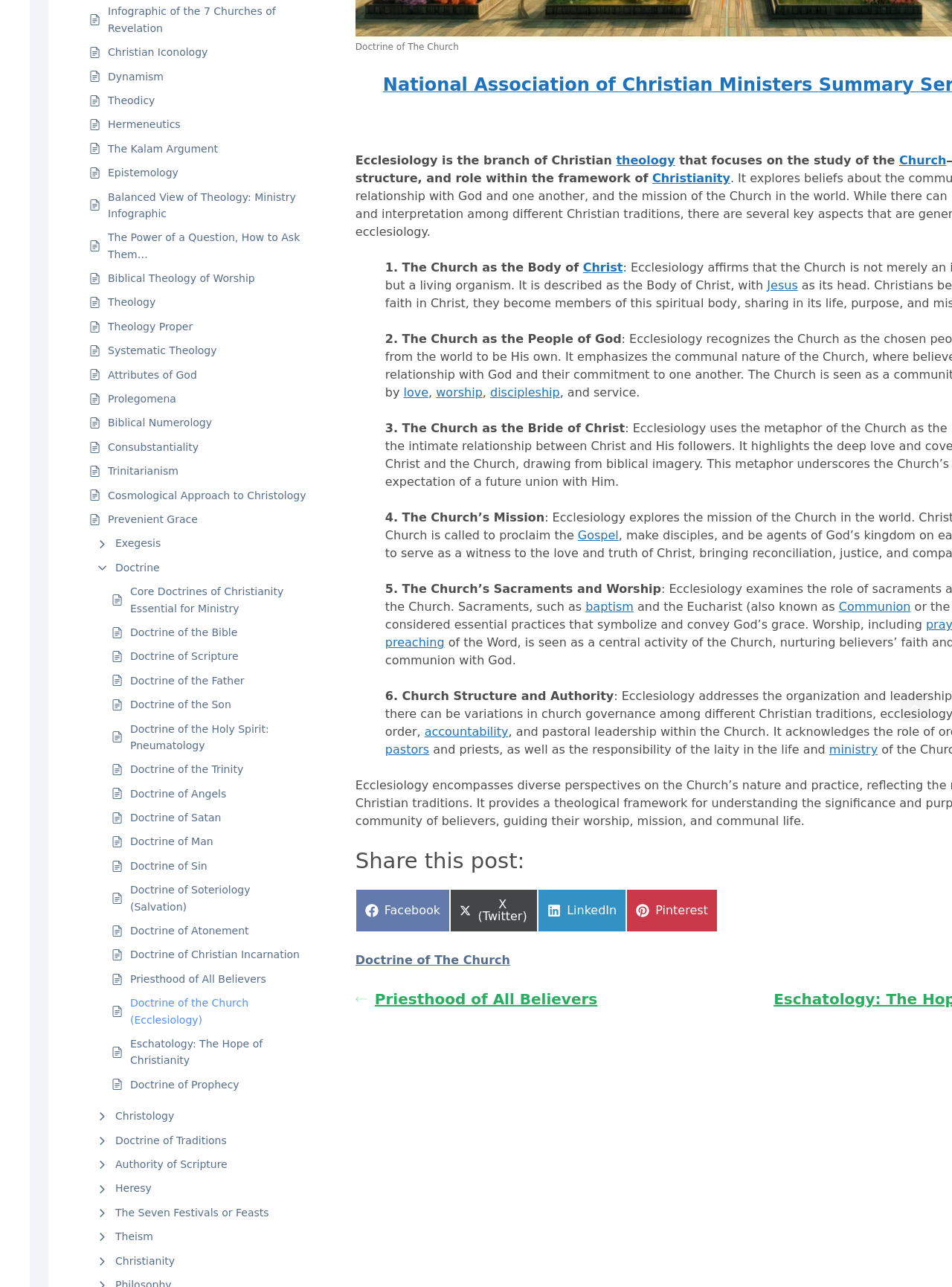Determine the bounding box coordinates of the section I need to click to execute the following instruction: "Explore the 'Doctrine of the Bible' section". Provide the coordinates as four float numbers between 0 and 1, i.e., [left, top, right, bottom].

[0.137, 0.485, 0.25, 0.498]